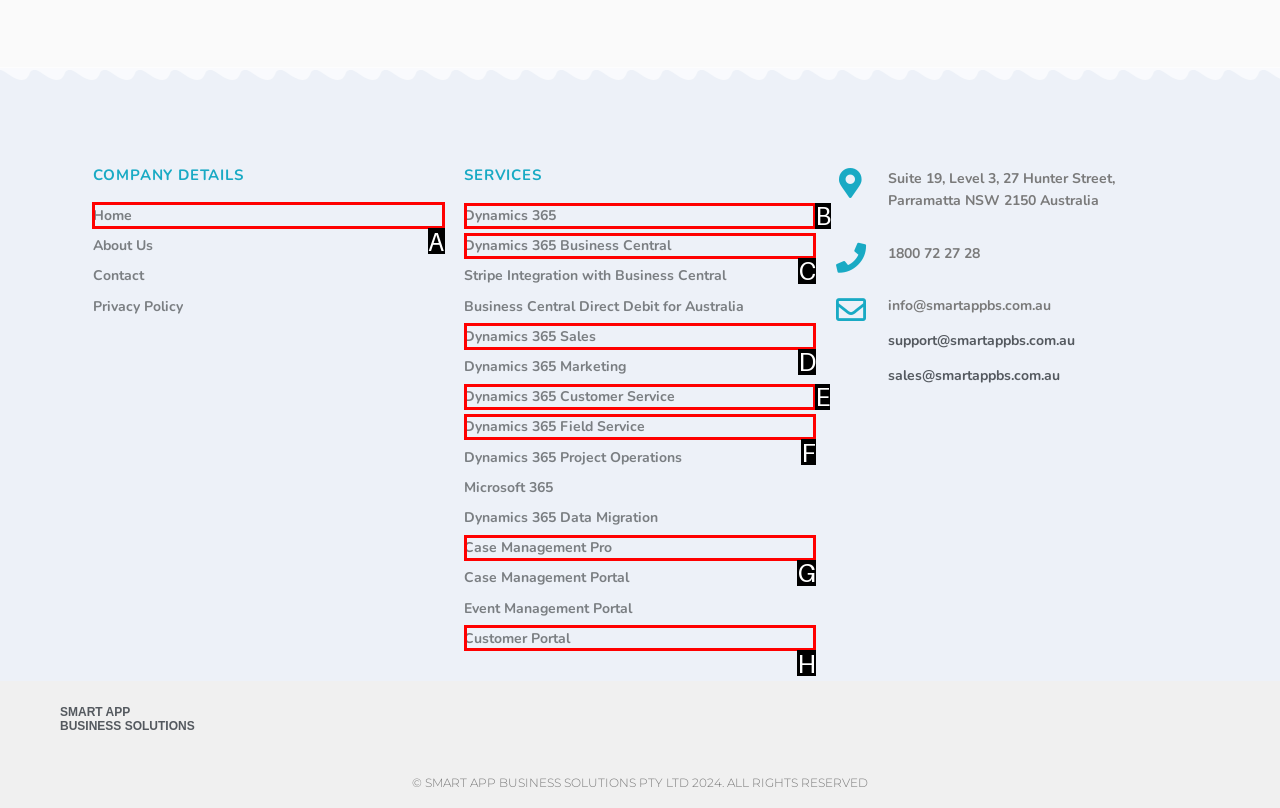Tell me which one HTML element I should click to complete the following task: Click on the 'Home' link Answer with the option's letter from the given choices directly.

A